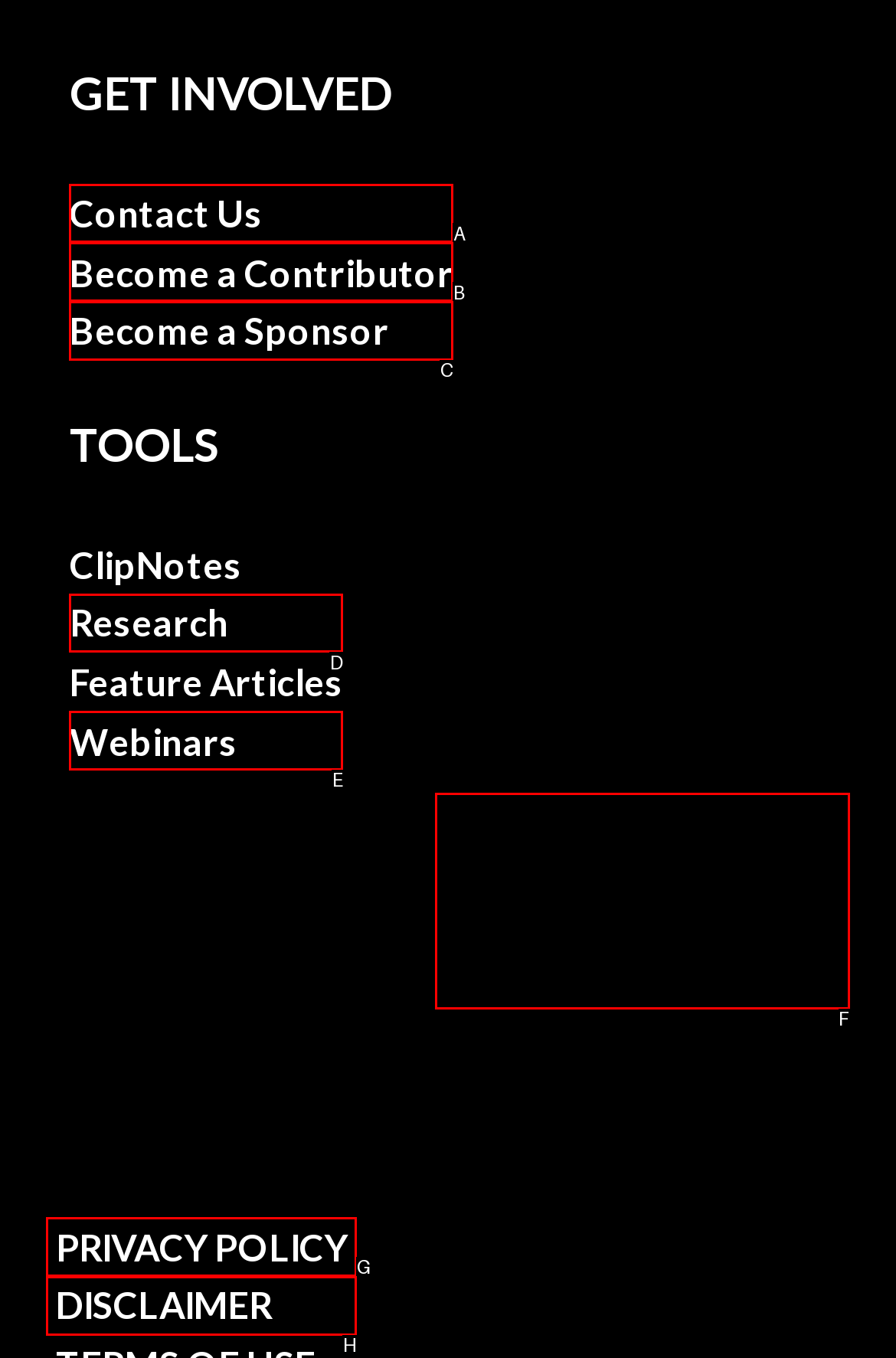From the given options, indicate the letter that corresponds to the action needed to complete this task: Read This Week Health. Respond with only the letter.

F